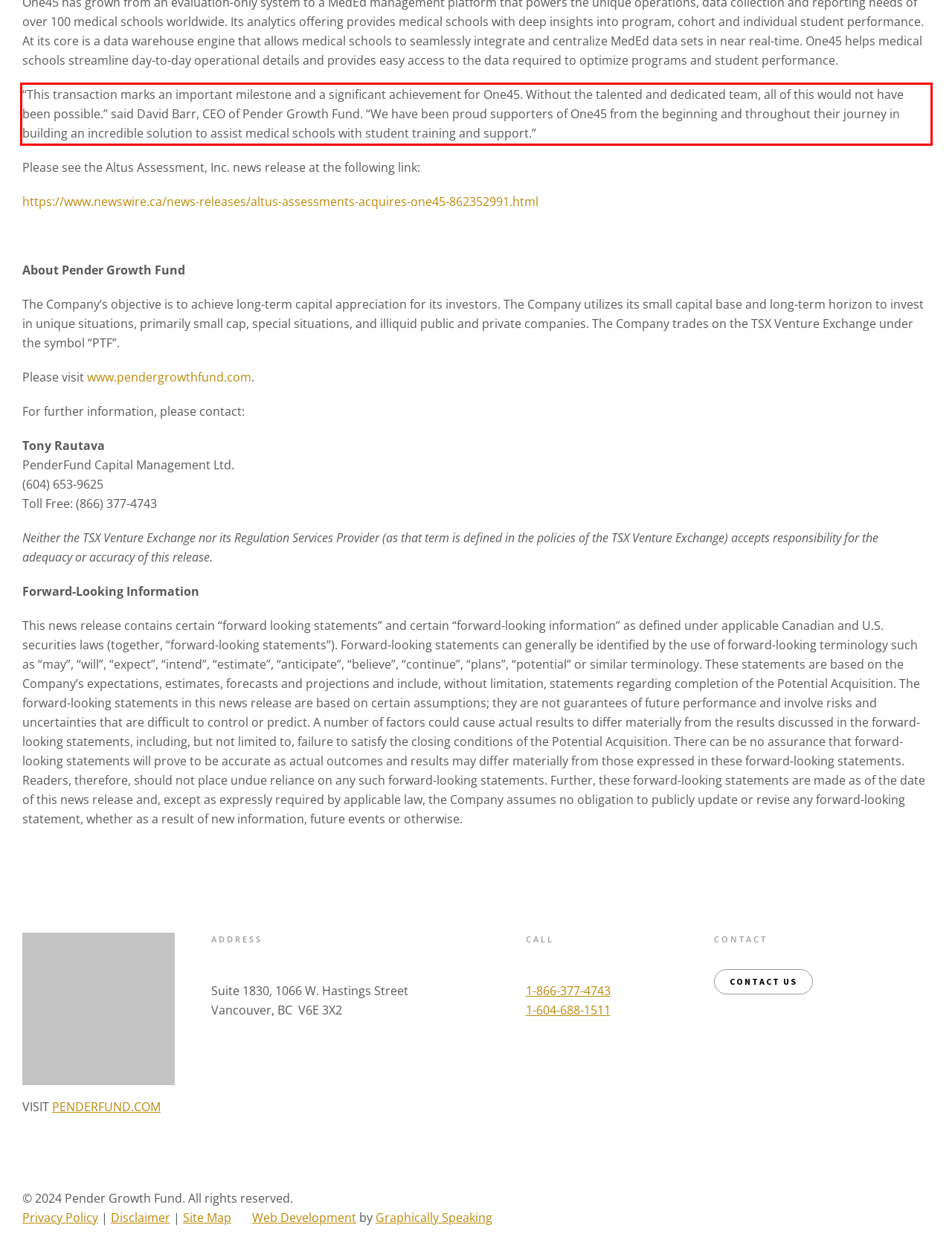By examining the provided screenshot of a webpage, recognize the text within the red bounding box and generate its text content.

“This transaction marks an important milestone and a significant achievement for One45. Without the talented and dedicated team, all of this would not have been possible.” said David Barr, CEO of Pender Growth Fund. “We have been proud supporters of One45 from the beginning and throughout their journey in building an incredible solution to assist medical schools with student training and support.”